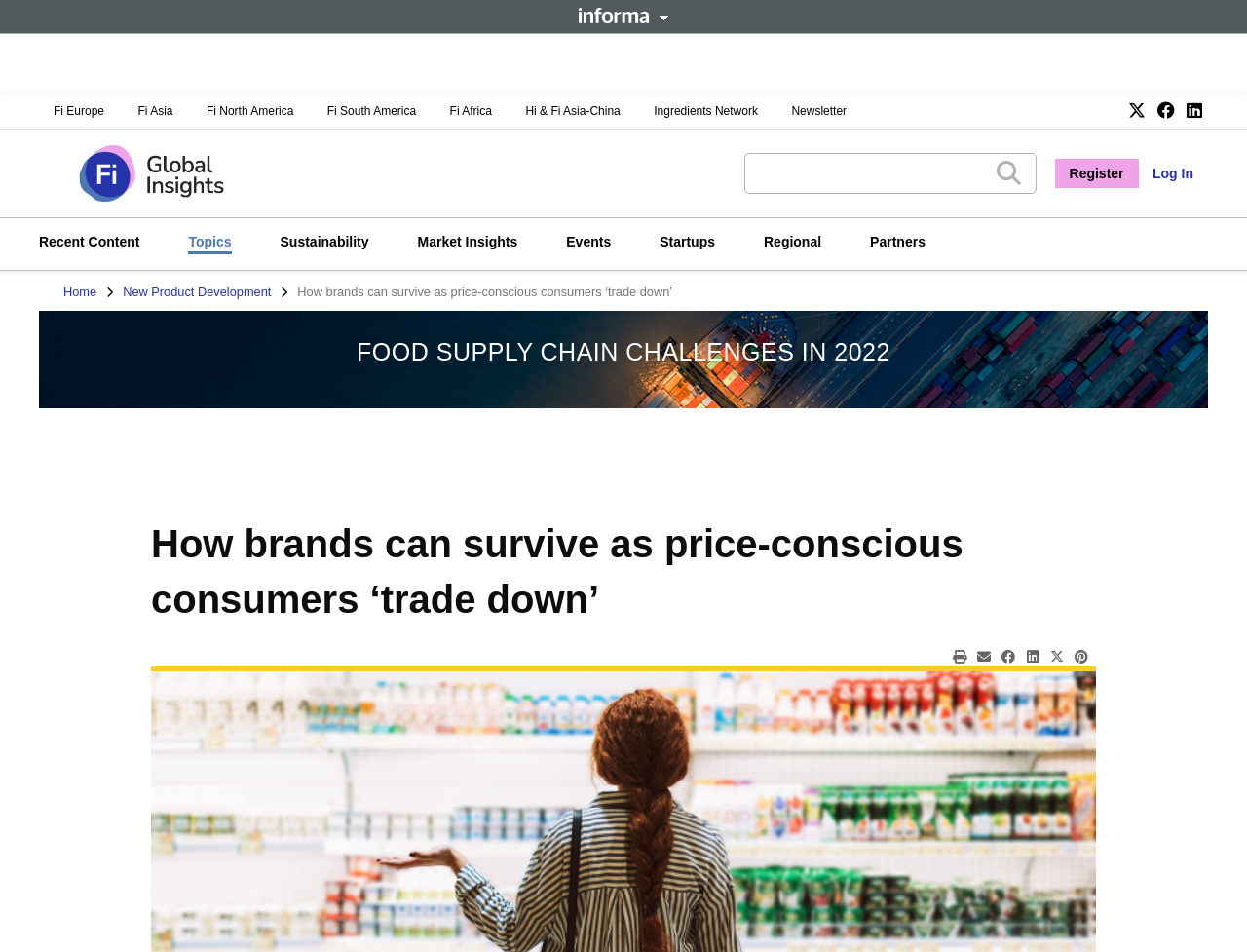Respond concisely with one word or phrase to the following query:
How many social media links are present?

5